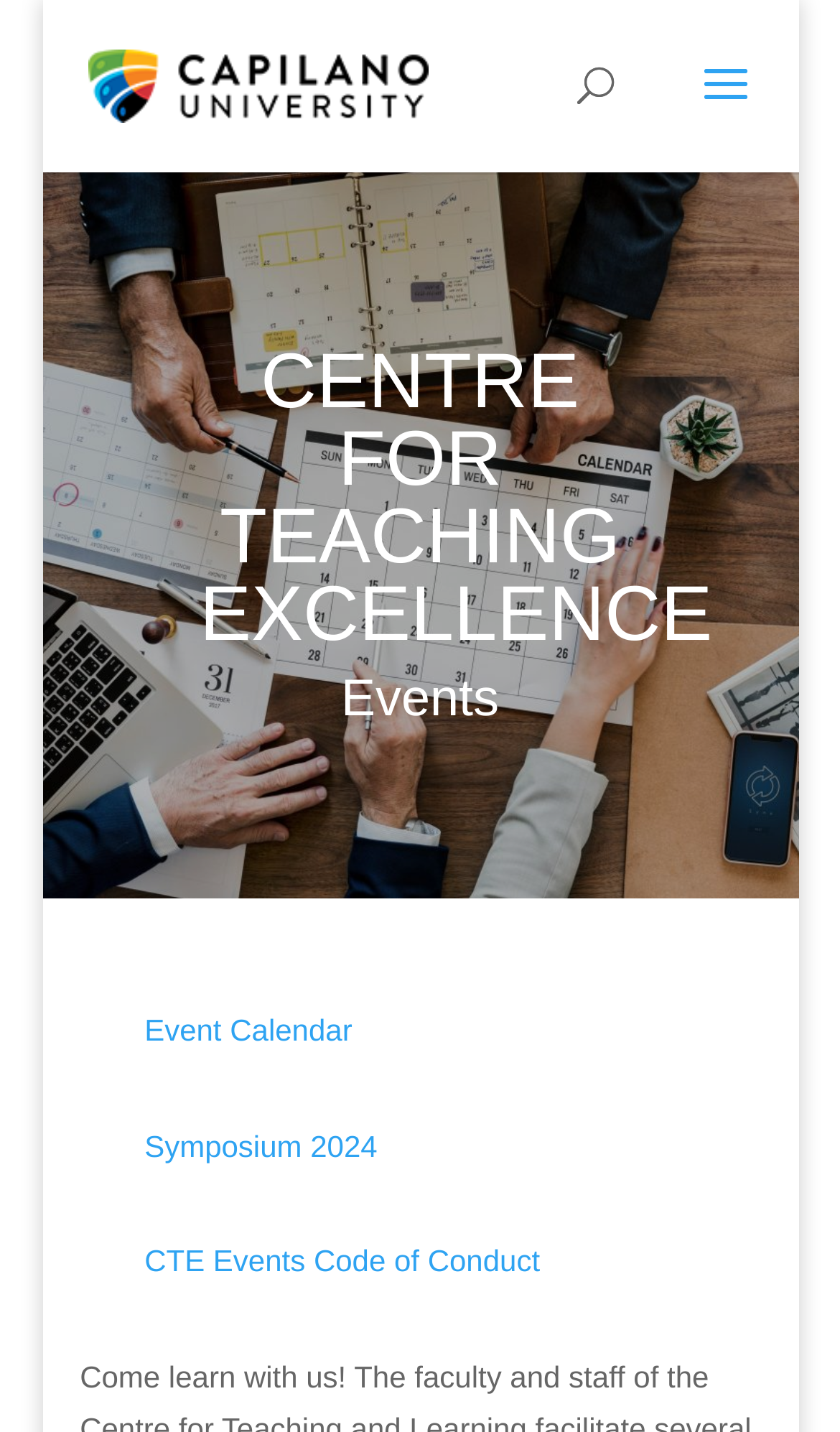What is the text of the first link on the page?
Using the image as a reference, give a one-word or short phrase answer.

Centre for Teaching Excellence